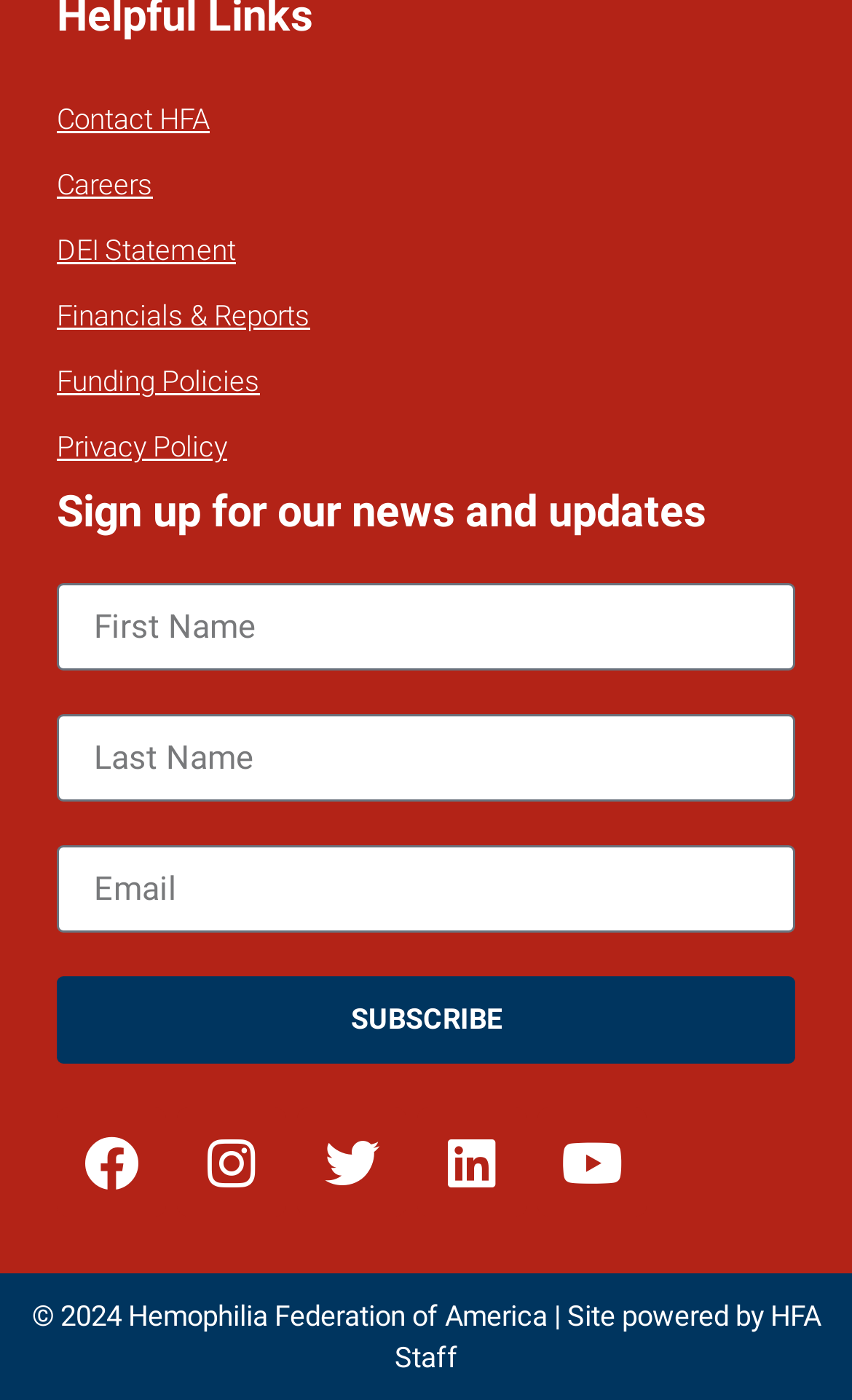Please identify the bounding box coordinates of the element's region that needs to be clicked to fulfill the following instruction: "Subscribe to the newsletter". The bounding box coordinates should consist of four float numbers between 0 and 1, i.e., [left, top, right, bottom].

[0.067, 0.698, 0.933, 0.76]